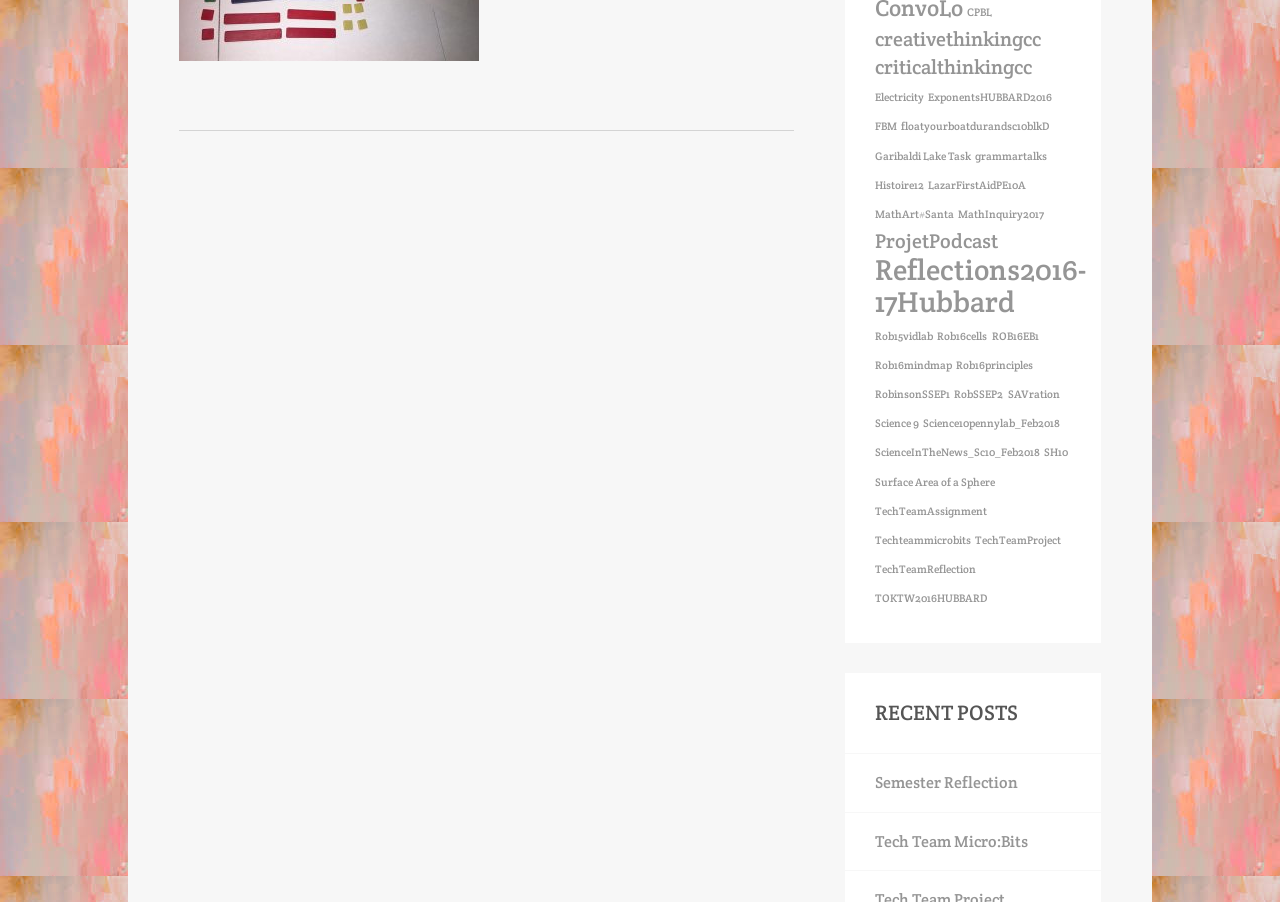Please determine the bounding box coordinates for the UI element described here. Use the format (top-left x, top-left y, bottom-right x, bottom-right y) with values bounded between 0 and 1: Science 9

[0.683, 0.461, 0.718, 0.477]